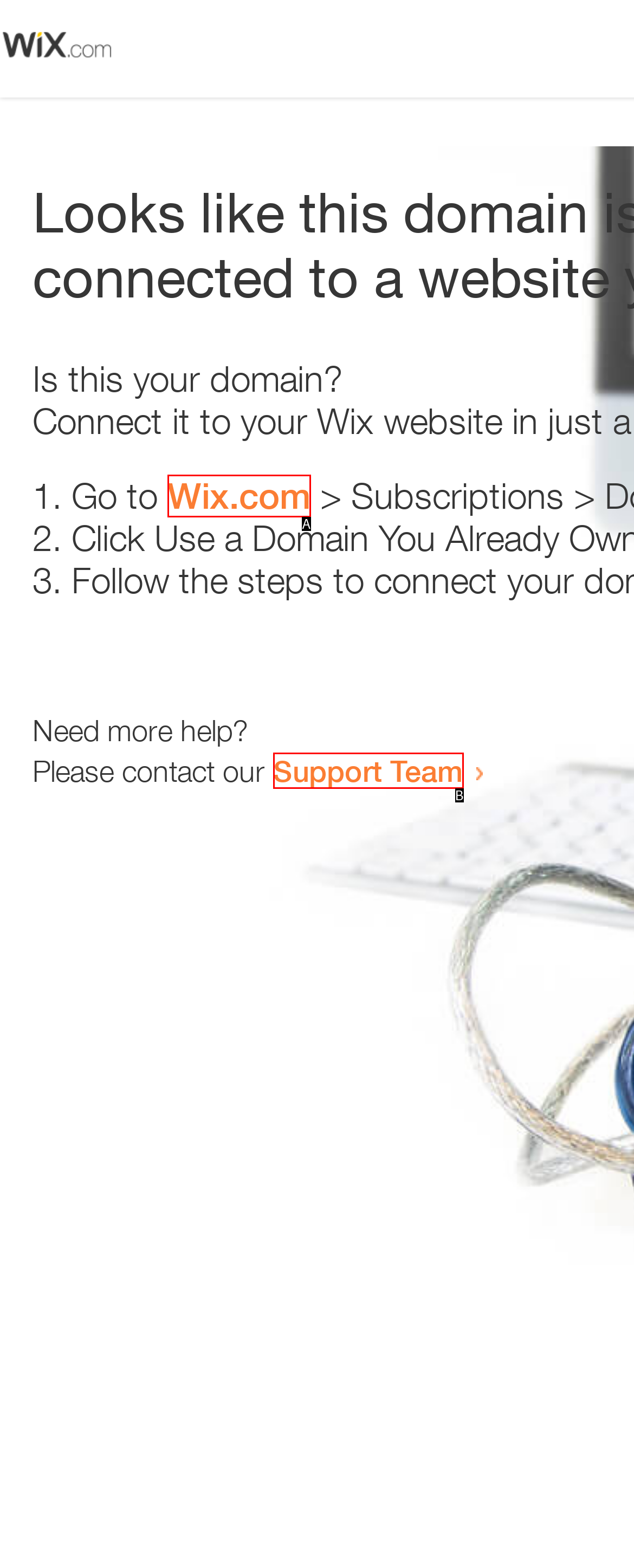Select the option that corresponds to the description: Support Team
Respond with the letter of the matching choice from the options provided.

B